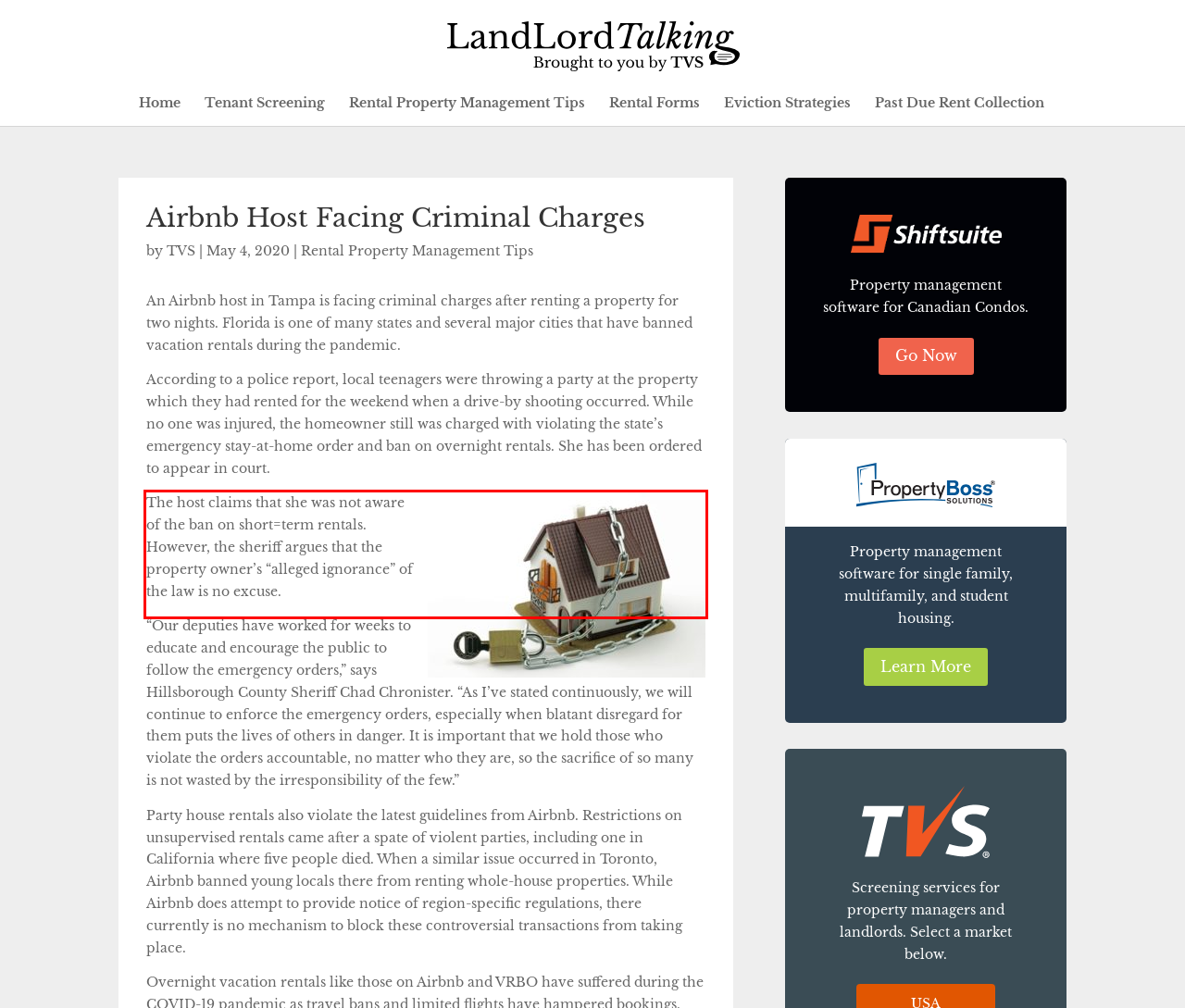You are given a screenshot with a red rectangle. Identify and extract the text within this red bounding box using OCR.

The host claims that she was not aware of the ban on short=term rentals. However, the sheriff argues that the property owner’s “alleged ignorance” of the law is no excuse.